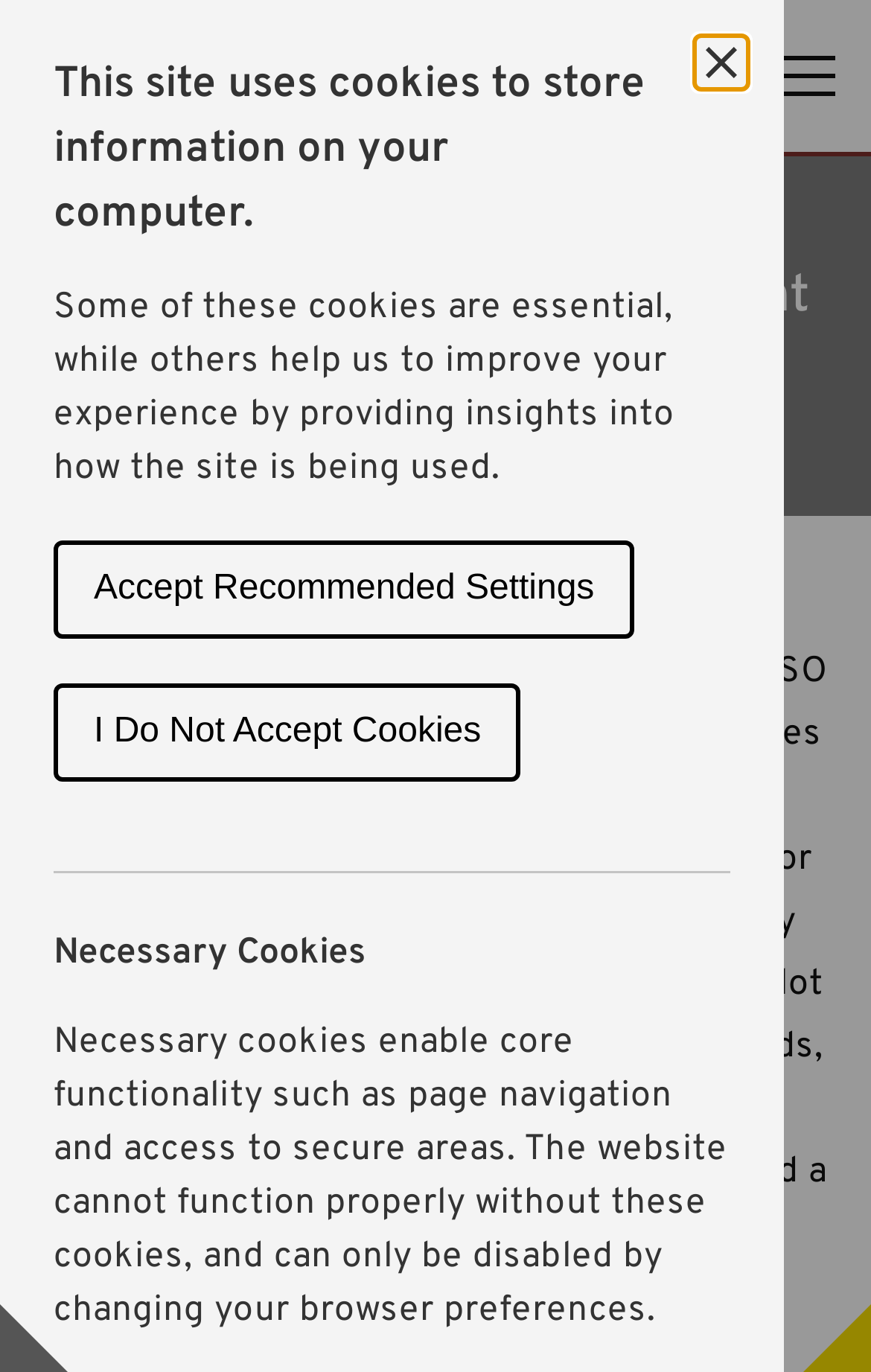Given the description "Accept Recommended Settings", determine the bounding box of the corresponding UI element.

[0.062, 0.395, 0.729, 0.466]